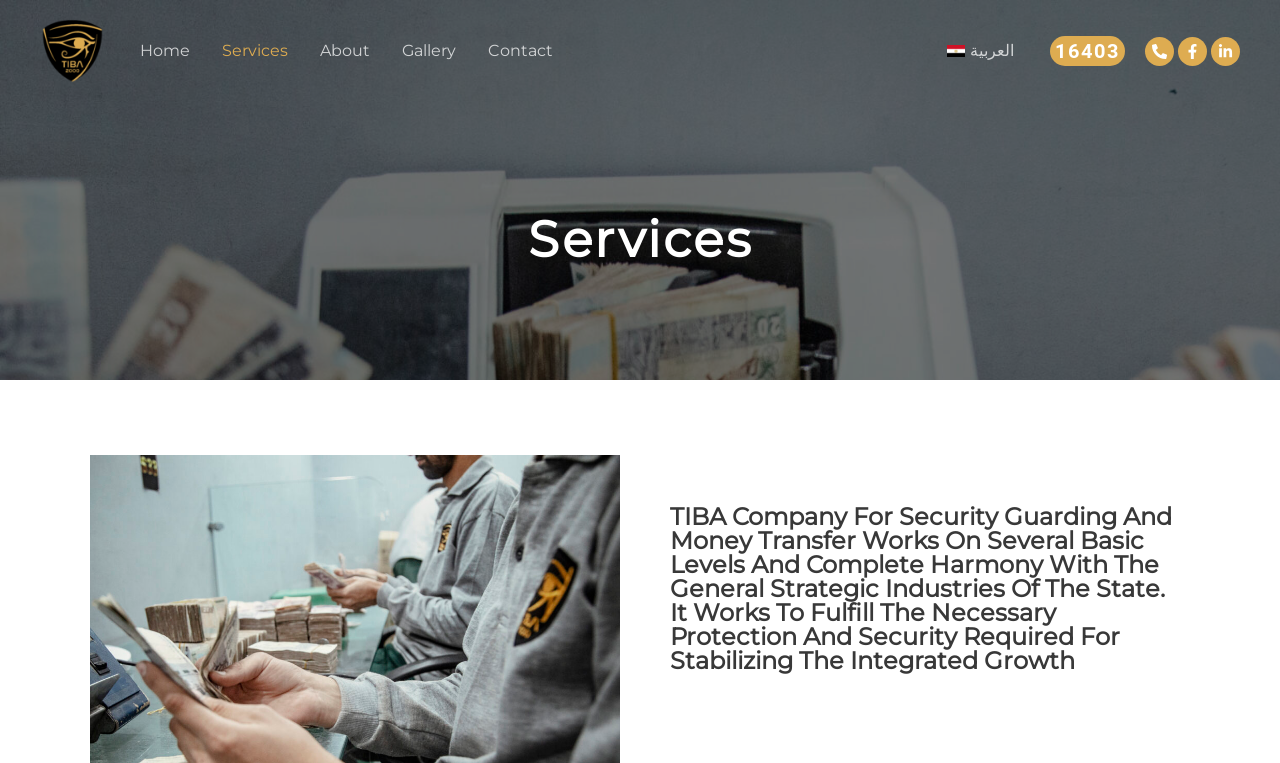Create a detailed description of the webpage's content and layout.

The webpage is about TIBA 2000 Services, a company that provides cash and security services. At the top left, there is a logo of TIBA 2000, which is an image accompanied by a link with the same name. Below the logo, there is a navigation menu with five links: Home, Services, About, Gallery, and Contact. 

On the right side of the navigation menu, there is another navigation menu with a single link for Arabic language. This link is accompanied by a small flag image. 

Further to the right, there are three social media links: Phone, Facebook, and Linkedin, each accompanied by a small icon image. 

The main content of the webpage is headed by a heading "Services" at the top center. Below the heading, there is a paragraph of text that describes the services provided by TIBA Company, including security guarding and money transfer. The text explains that the company works on several levels to provide necessary protection and security for stabilizing integrated growth.